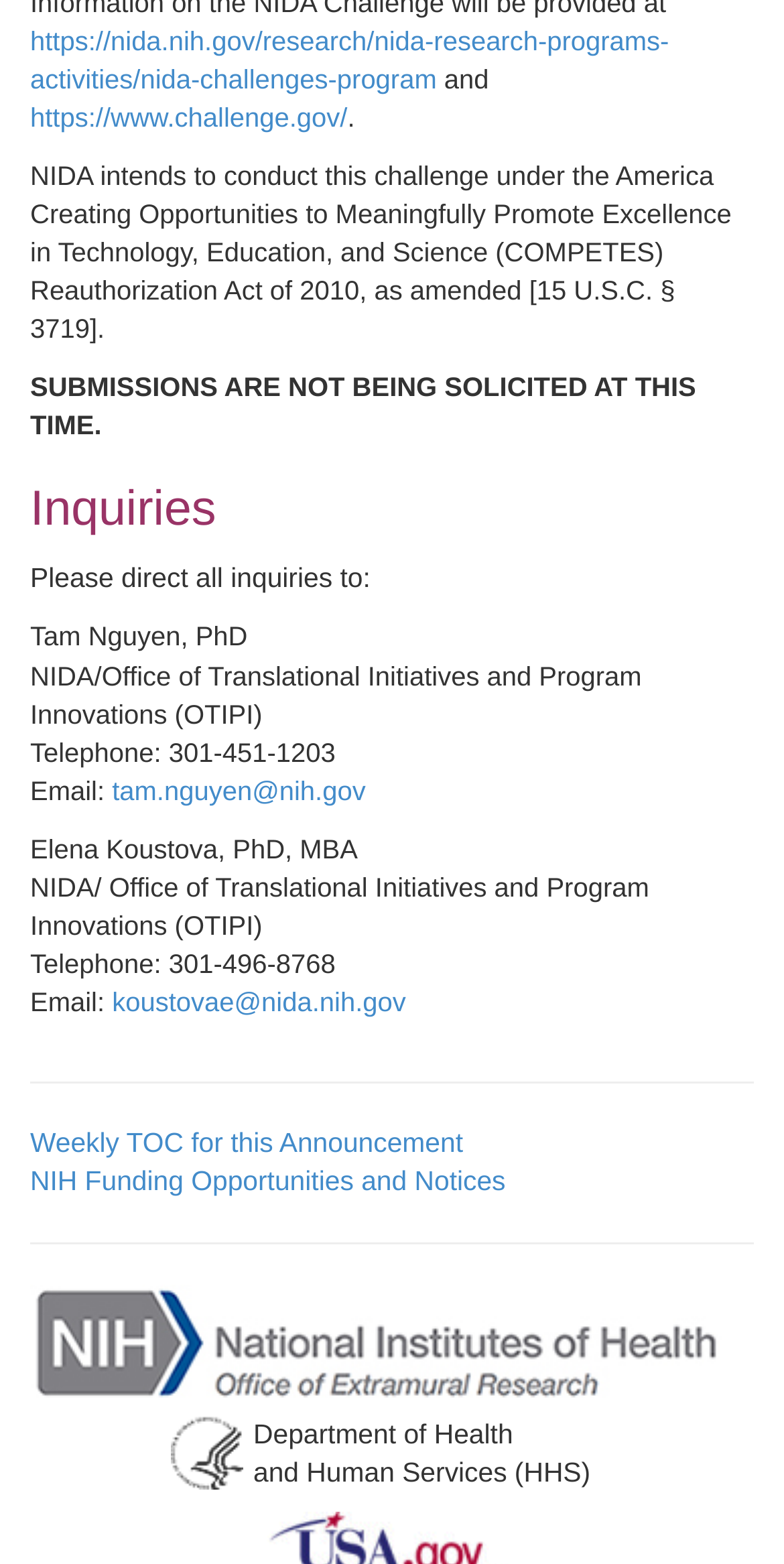Use a single word or phrase to answer the question:
What is the purpose of the NIDA challenges program?

To conduct challenges under the COMPETES Reauthorization Act